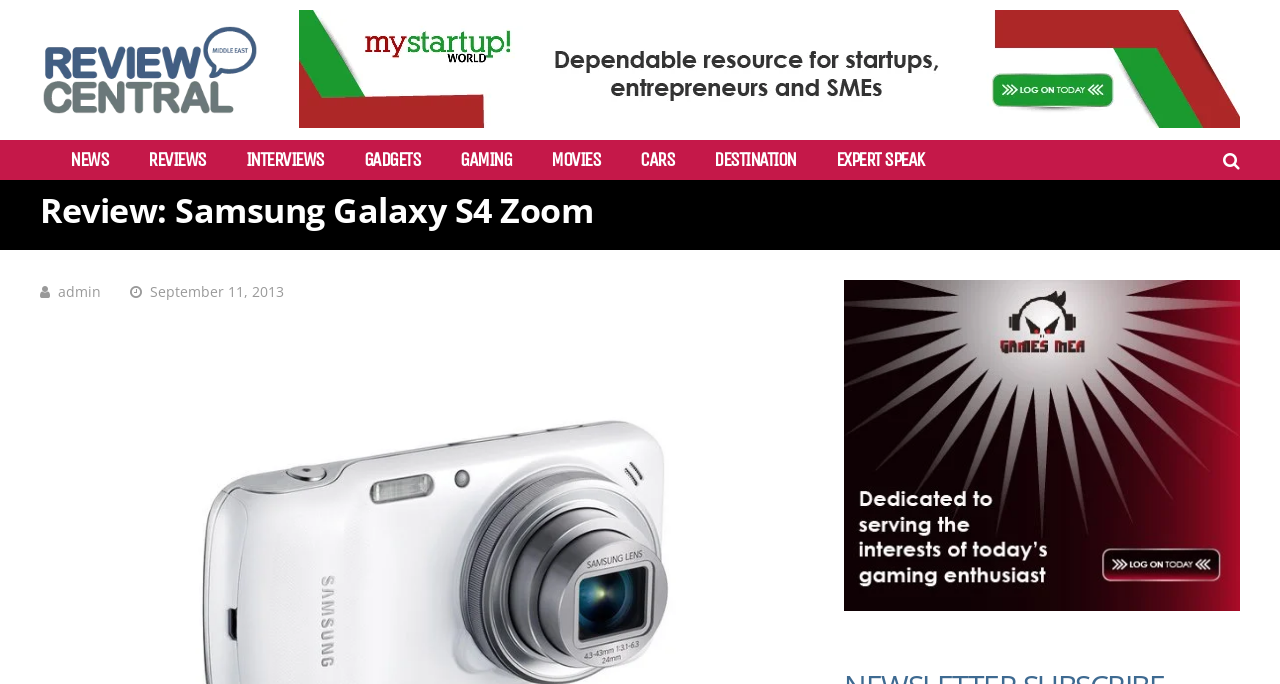What is the date of the review?
Examine the image and provide an in-depth answer to the question.

The date of the review is mentioned in the time element within the header section, which is 'September 11, 2013'.